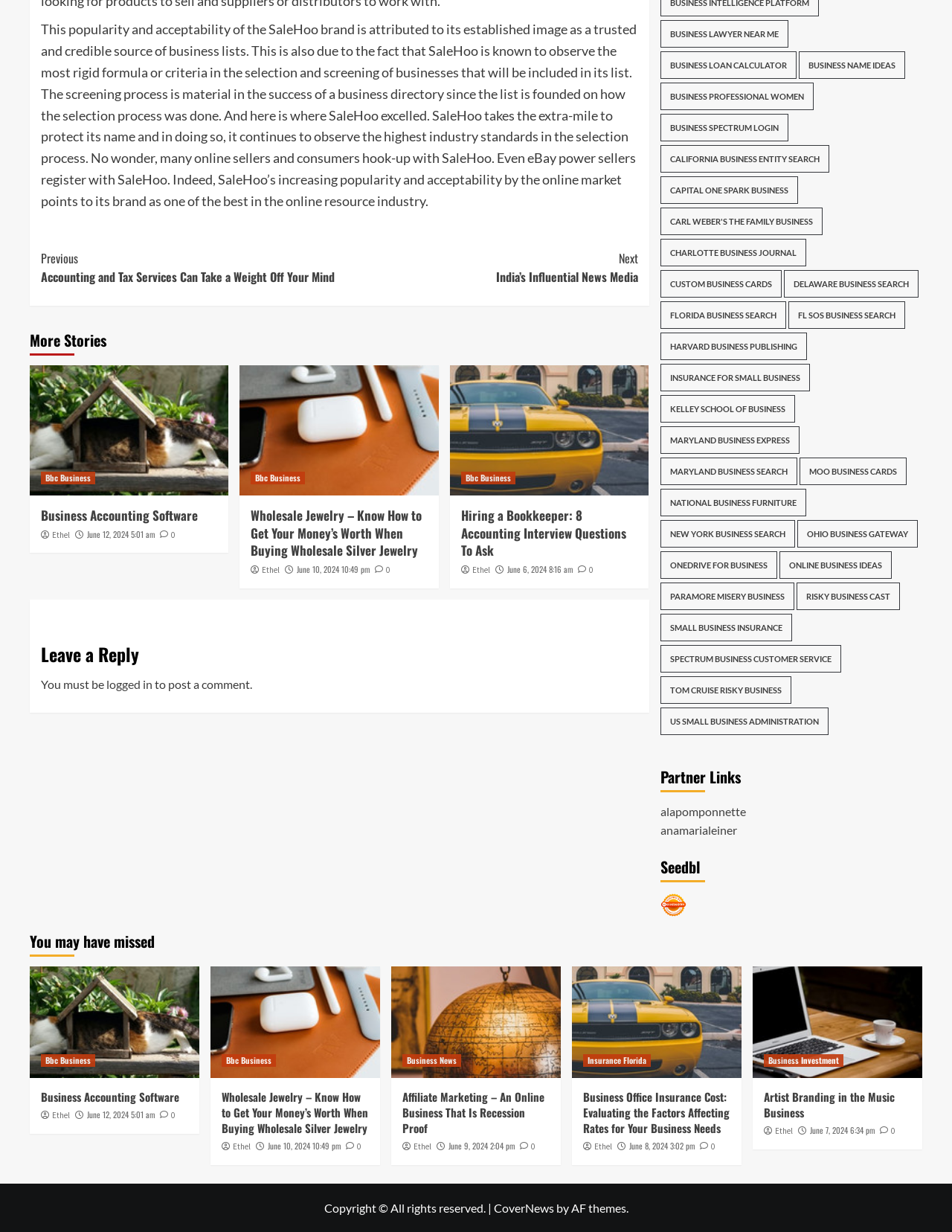Predict the bounding box coordinates of the UI element that matches this description: "Bbc Business". The coordinates should be in the format [left, top, right, bottom] with each value between 0 and 1.

[0.484, 0.383, 0.541, 0.393]